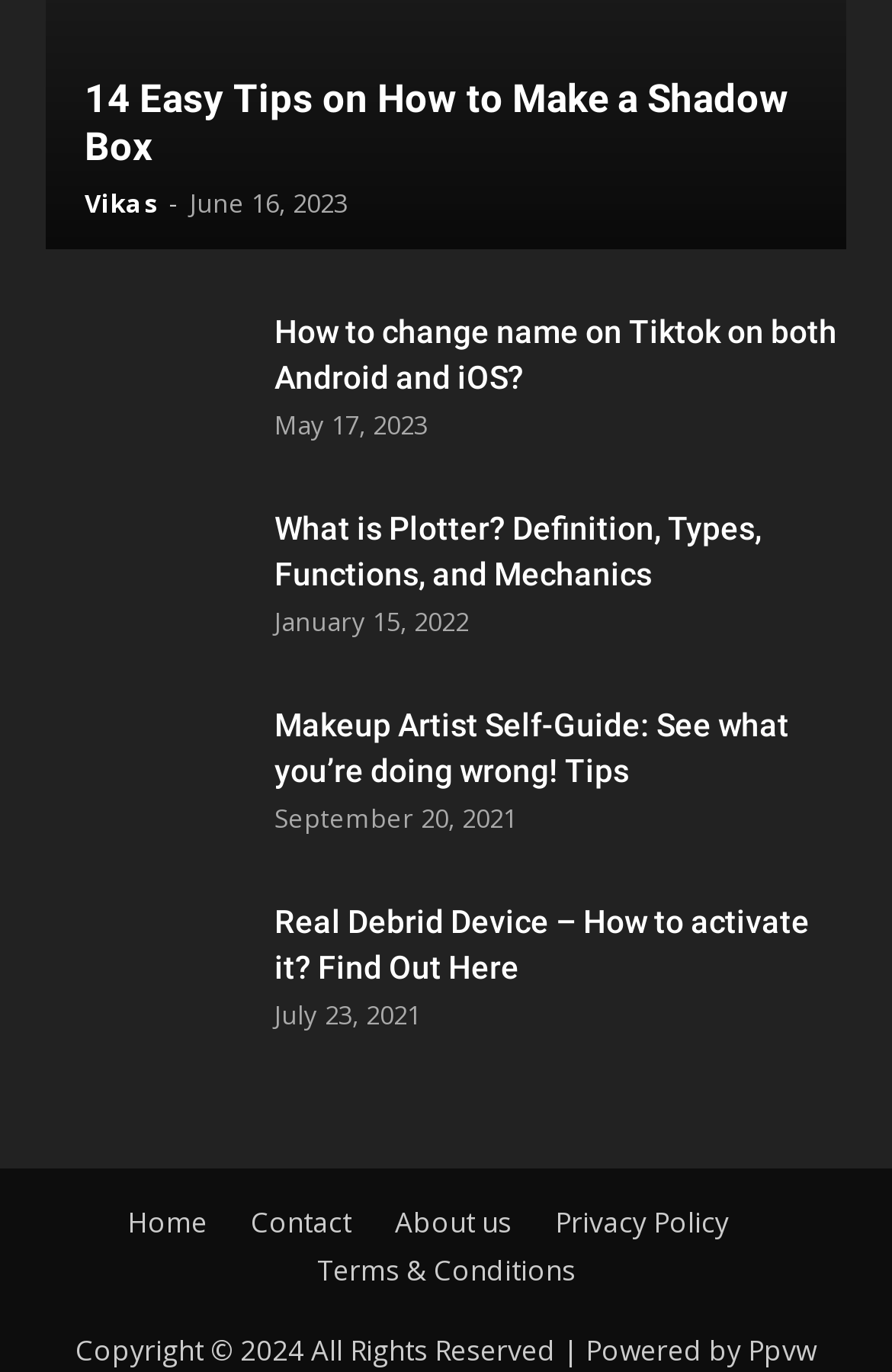Identify the bounding box coordinates of the area that should be clicked in order to complete the given instruction: "learn about HELENA Objectives". The bounding box coordinates should be four float numbers between 0 and 1, i.e., [left, top, right, bottom].

None